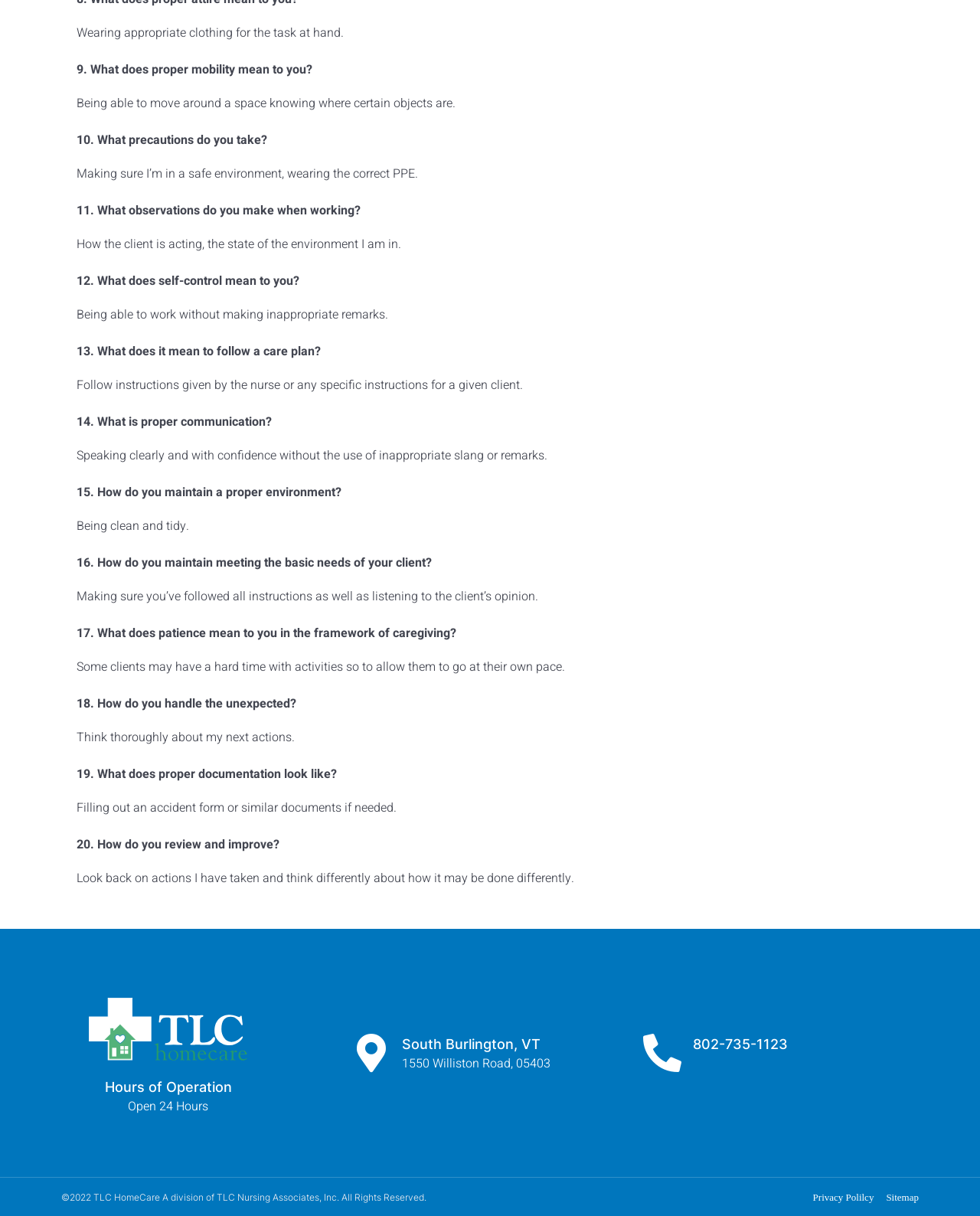What is the phone number of the service?
Can you give a detailed and elaborate answer to the question?

I found the answer by looking at the heading element with the phone number information, which is located at the bottom of the page.